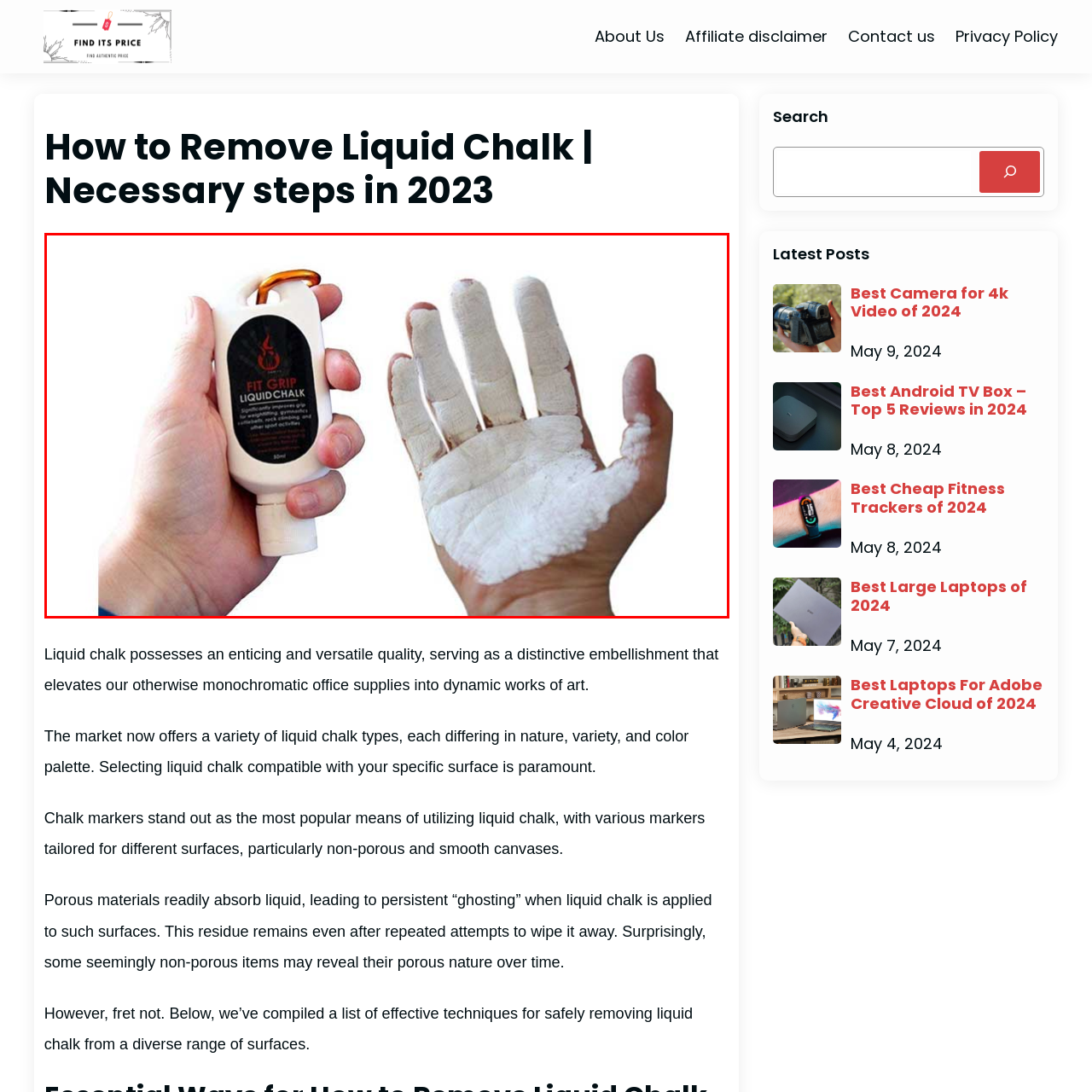What is the texture of the liquid chalk?
Check the image enclosed by the red bounding box and reply to the question using a single word or phrase.

Textured, powdery